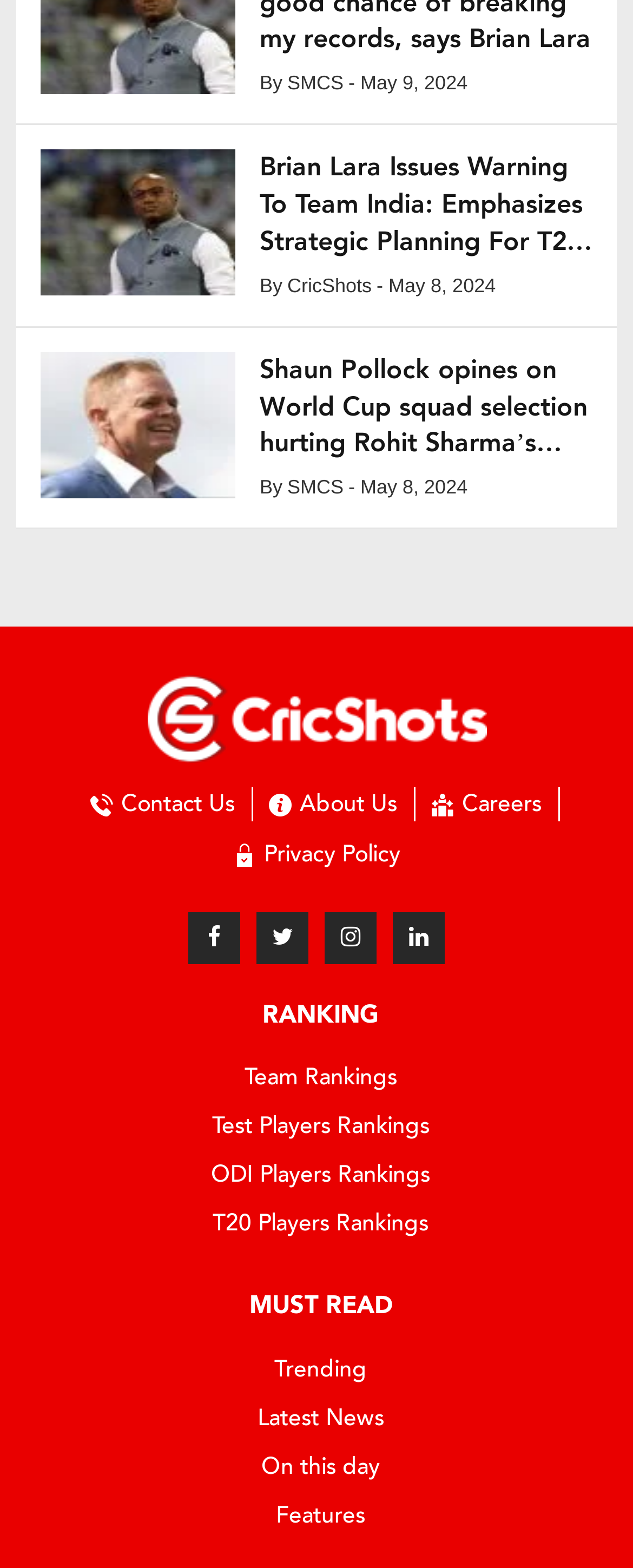Pinpoint the bounding box coordinates of the clickable element to carry out the following instruction: "Click on the Brian Lara link."

[0.064, 0.002, 0.372, 0.022]